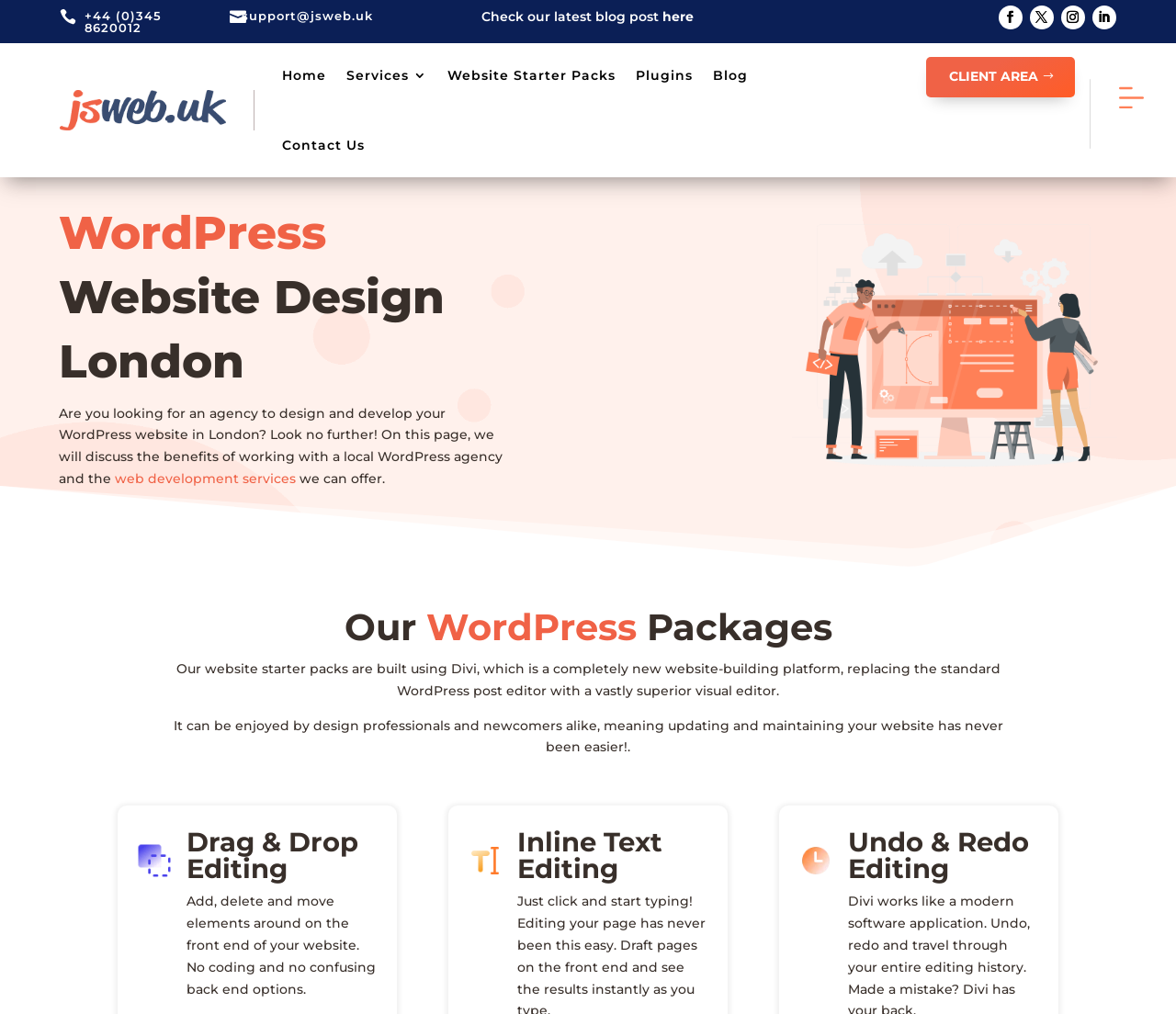Can you specify the bounding box coordinates for the region that should be clicked to fulfill this instruction: "Call the company".

[0.072, 0.01, 0.172, 0.043]